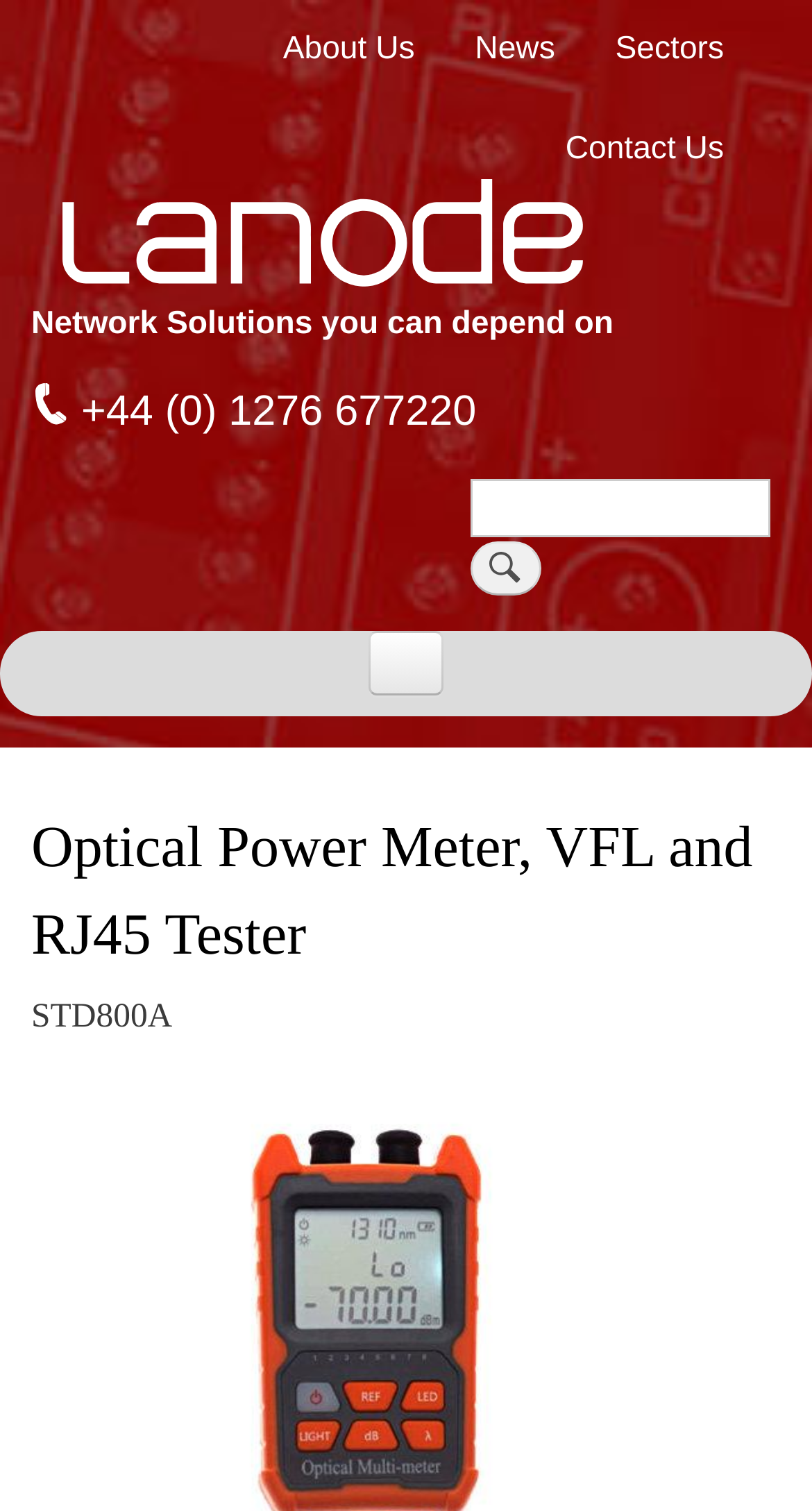Please give a short response to the question using one word or a phrase:
How many types of switches are listed?

2